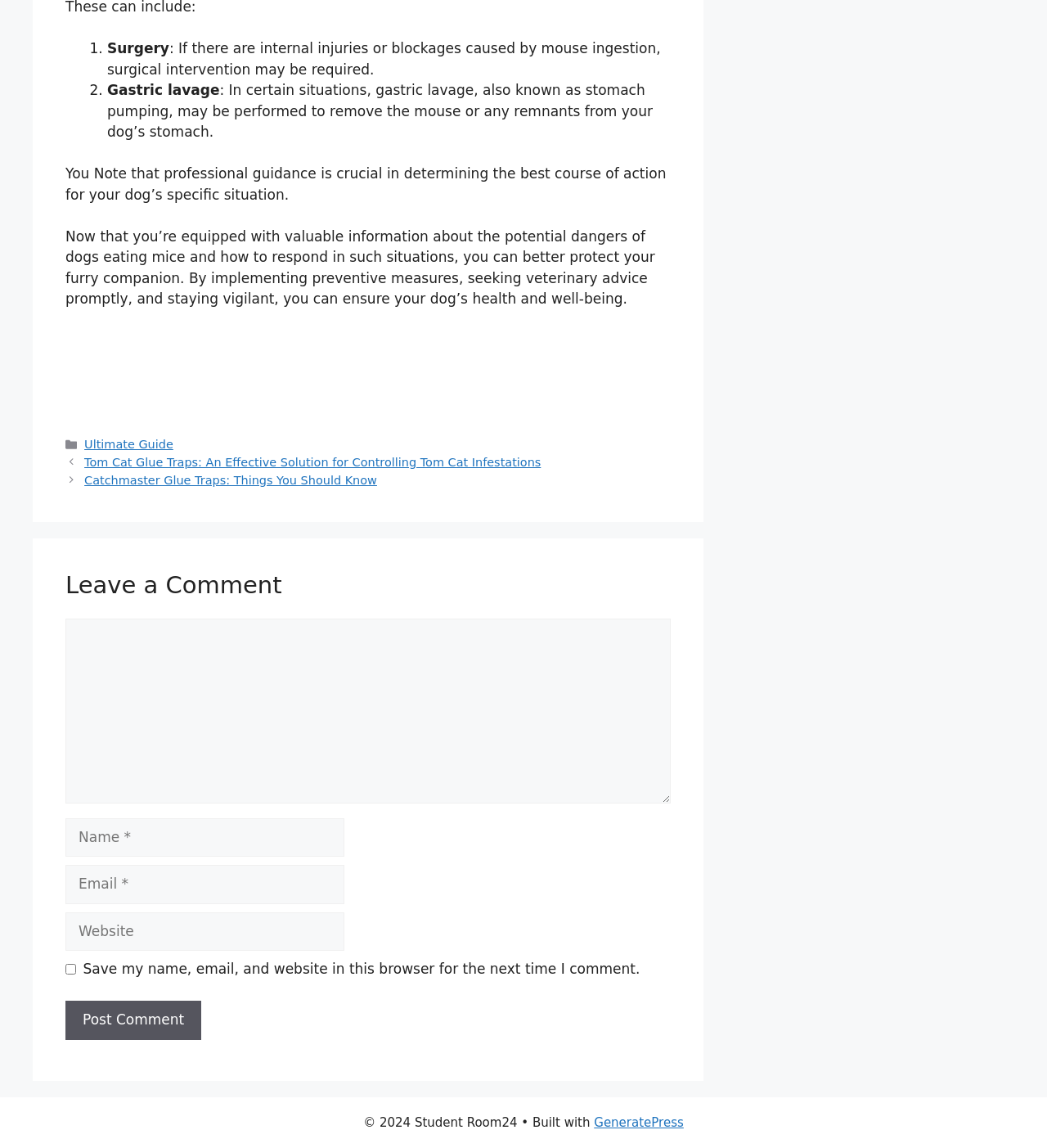Select the bounding box coordinates of the element I need to click to carry out the following instruction: "Click the 'Post Comment' button".

[0.062, 0.872, 0.192, 0.906]